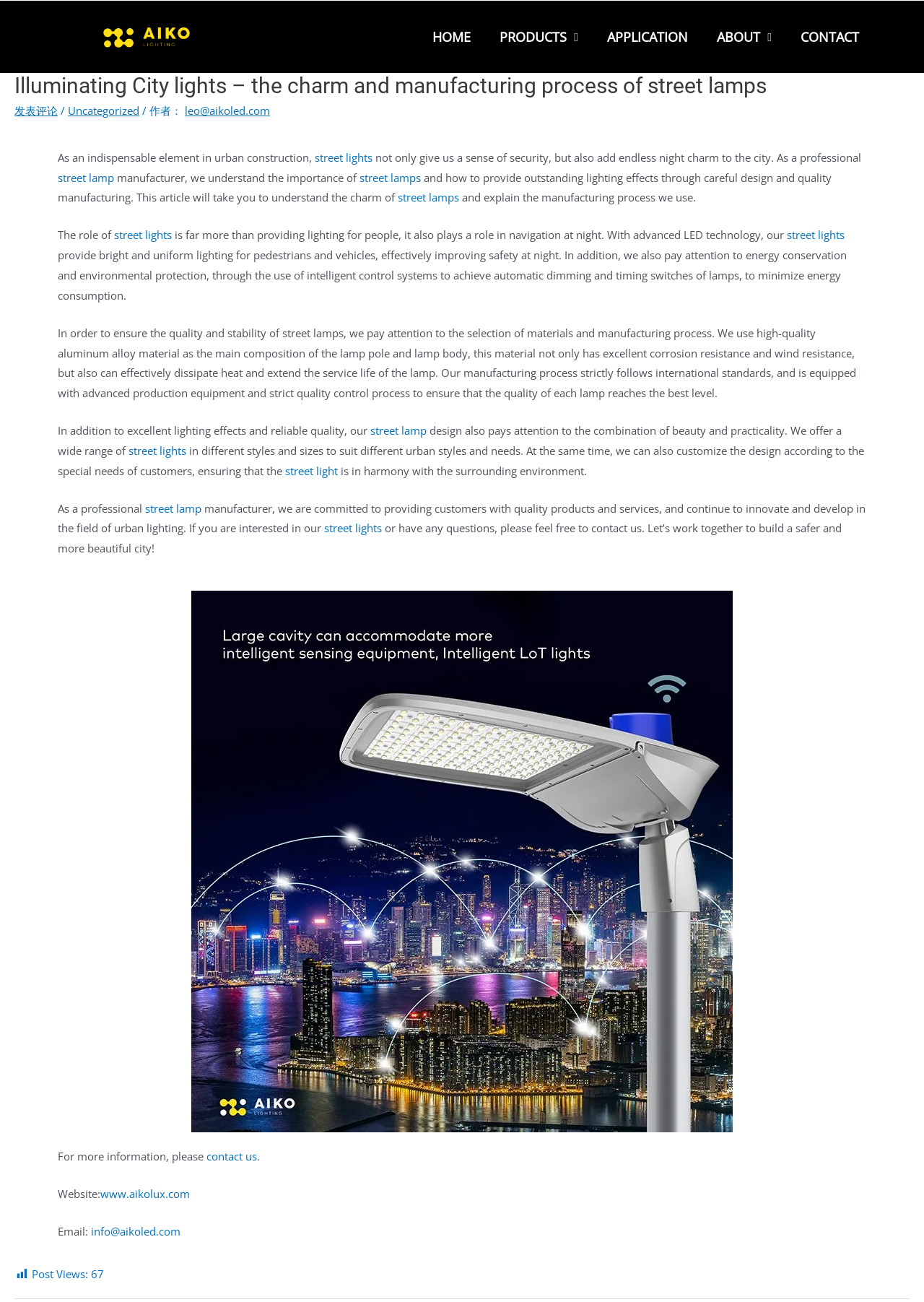Explain the contents of the webpage comprehensively.

The webpage is about street lamps, specifically their charm and manufacturing process. At the top, there are several links to different sections of the website, including "HOME", "PRODUCTS", "APPLICATION", "ABOUT", and "CONTACT". 

Below the links, there is a main article section that takes up most of the page. The article has a heading that reads "Illuminating City lights – the charm and manufacturing process of street lamps". Below the heading, there is a link to post a comment and some information about the author of the article.

The article itself is divided into several paragraphs that discuss the importance of street lamps in urban construction, their role in providing safety and navigation at night, and the manufacturing process used to ensure their quality and stability. The text also highlights the company's attention to energy conservation and environmental protection, as well as their focus on design and customization options.

Throughout the article, there are several links to related terms such as "street lights", "street lamp", and "street lamps". At the bottom of the article, there is a call to action to contact the company for more information, followed by the company's website and email address.

On the right side of the page, there is a section with a link to send a message. At the very bottom of the page, there is a note about the number of post views, which is 67.